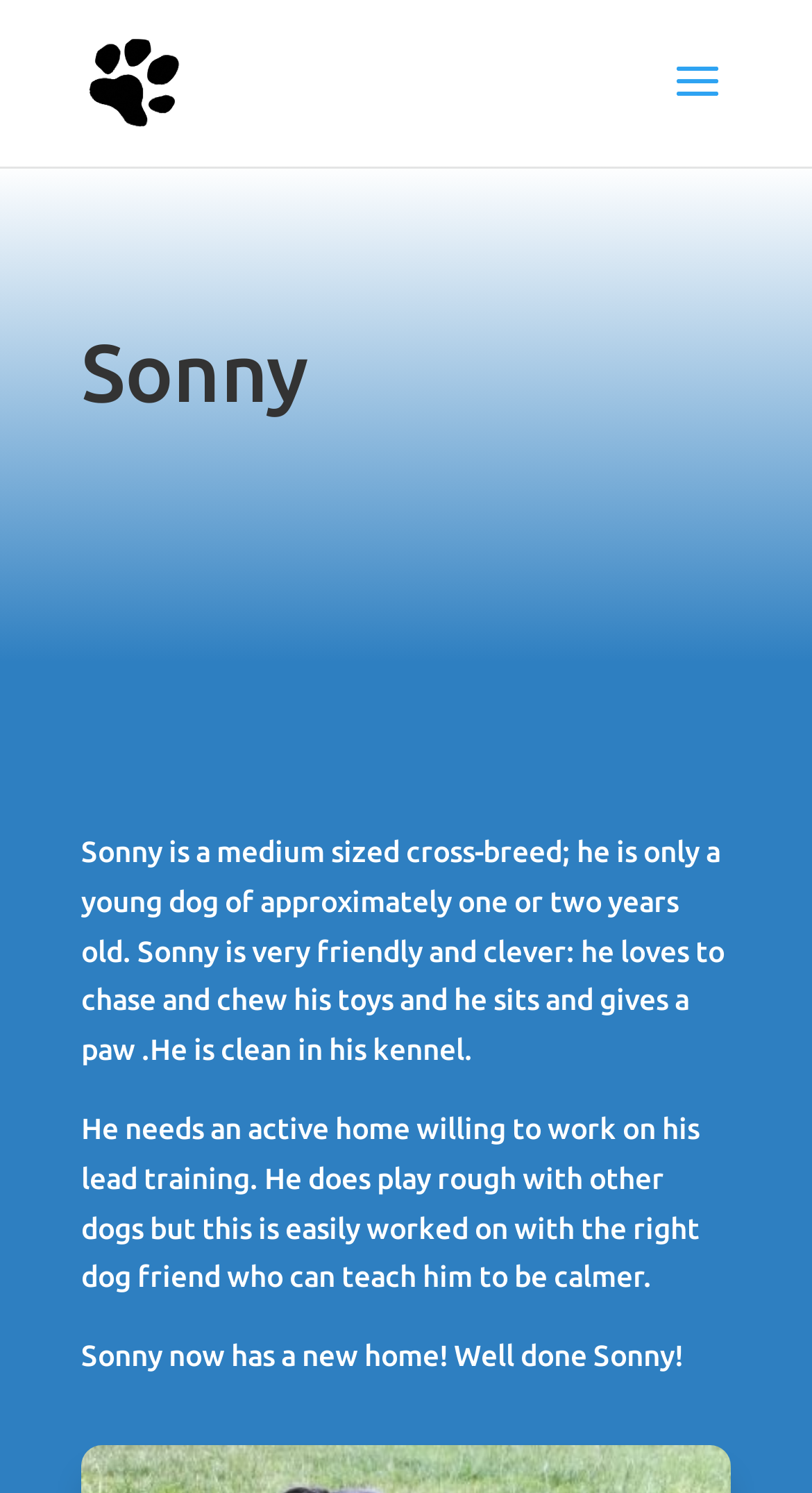Using the provided element description "alt="SYD Rescue"", determine the bounding box coordinates of the UI element.

[0.108, 0.043, 0.222, 0.065]